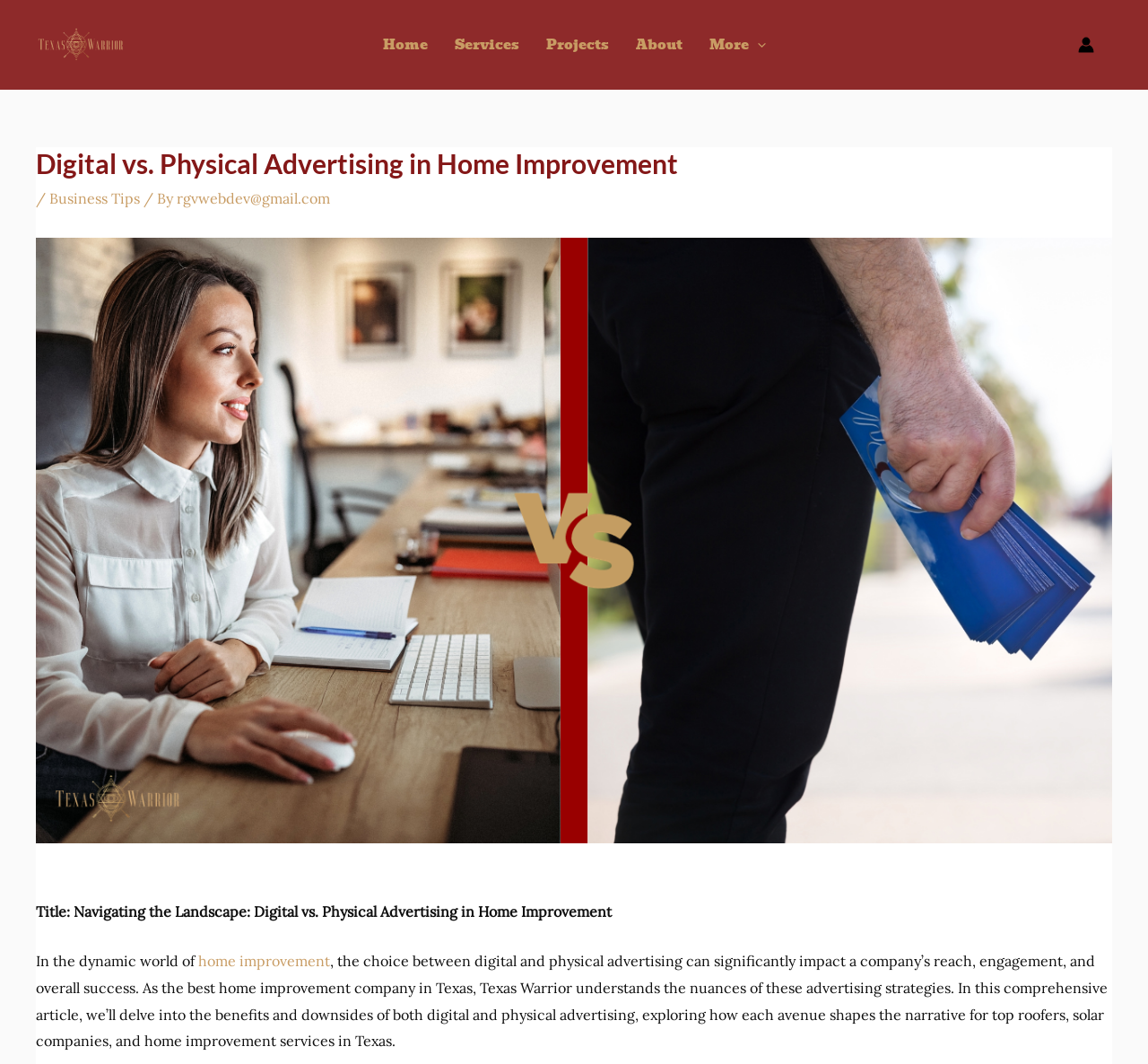What is the name of the company?
Answer the question with a detailed and thorough explanation.

The name of the company can be found in the top-left corner of the webpage, where it is written as 'Texas Warrior' in a link format, and also as an image with the same name.